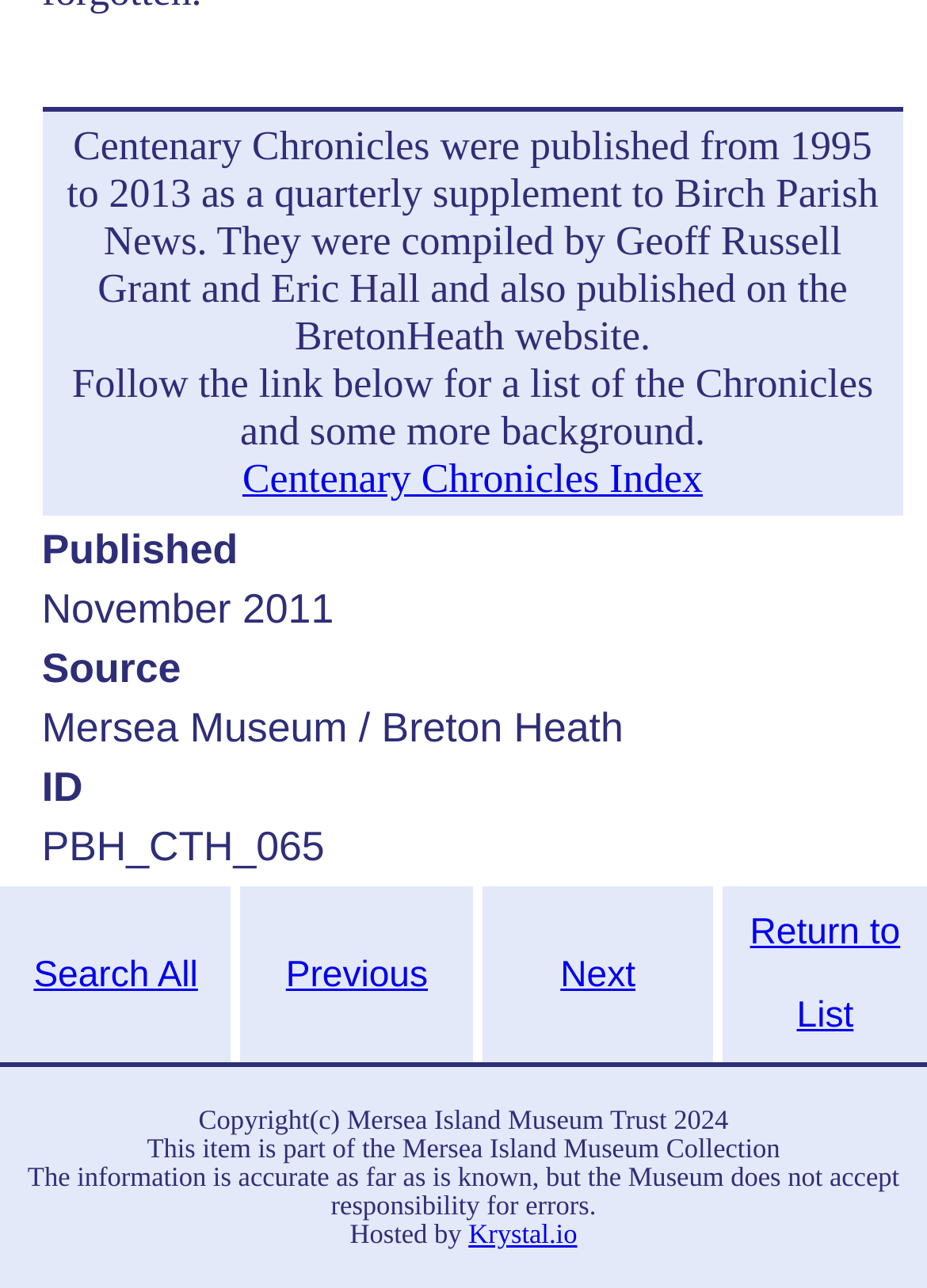What is the ID of the current item?
With the help of the image, please provide a detailed response to the question.

The ID of the current item can be found in the table cell with the text 'ID' and the value 'PBH_CTH_065', which is located in the fourth table row of the first table, with a bounding box of [0.042, 0.637, 0.977, 0.679].